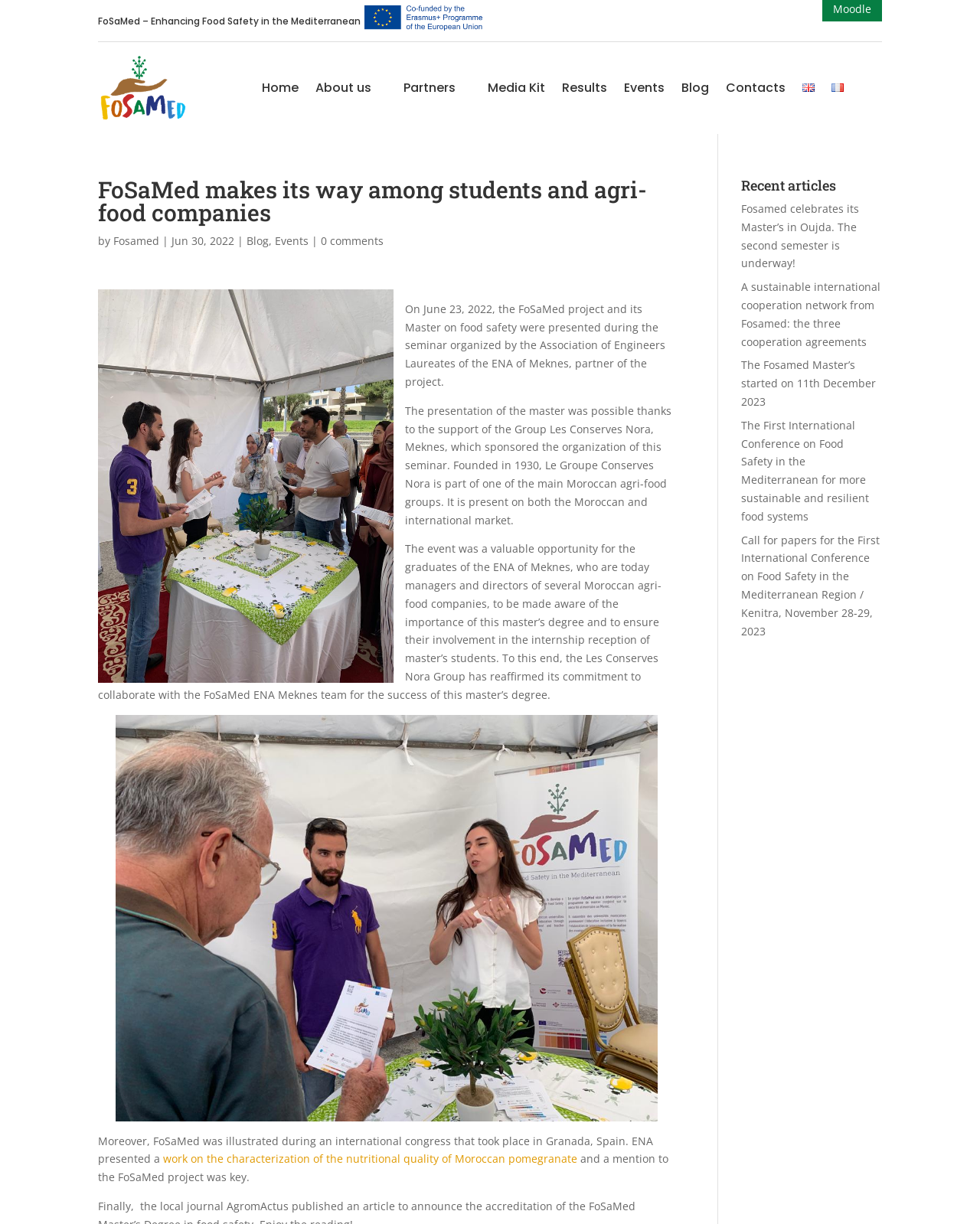Determine the bounding box for the UI element as described: "Media Kit". The coordinates should be represented as four float numbers between 0 and 1, formatted as [left, top, right, bottom].

[0.498, 0.068, 0.556, 0.081]